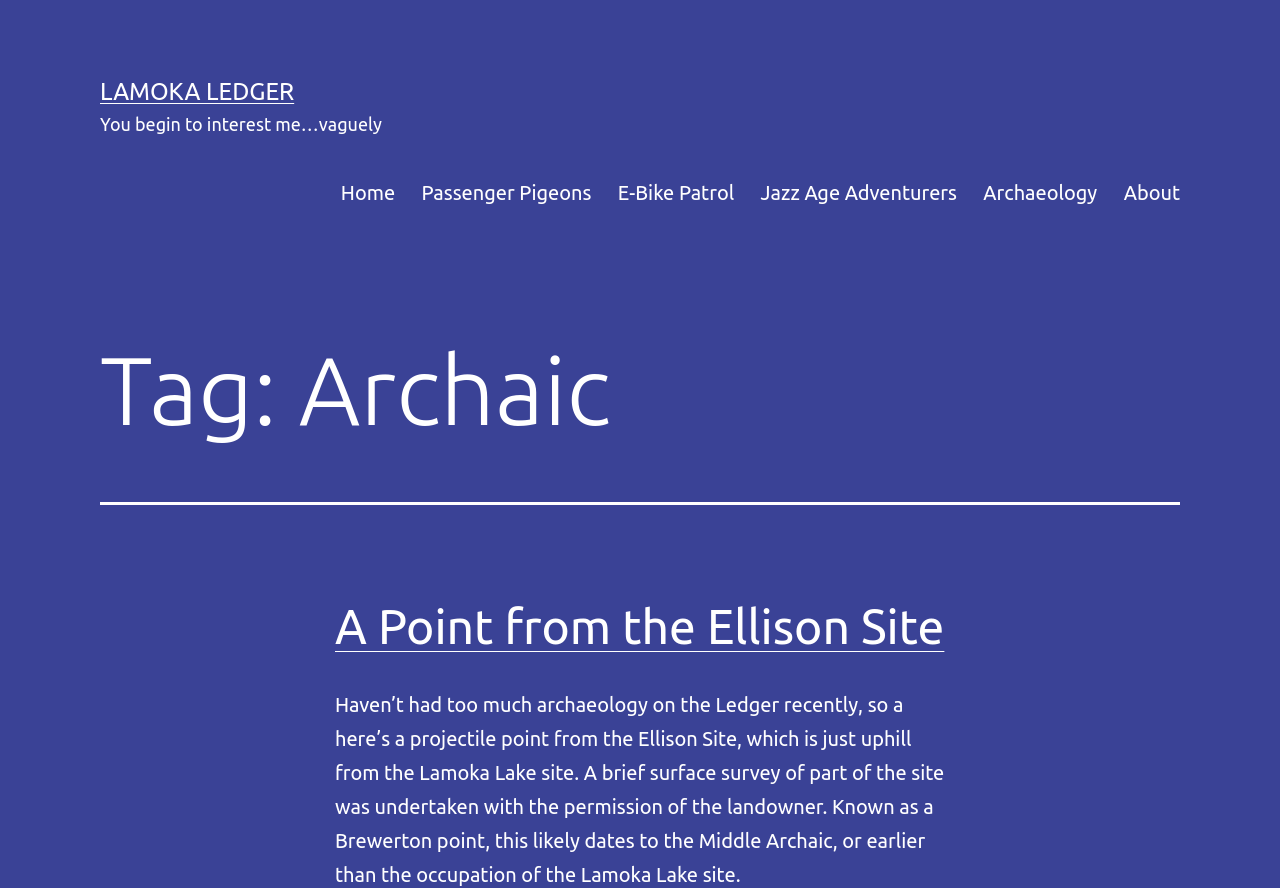Please find the bounding box coordinates of the element that must be clicked to perform the given instruction: "Click on the 'Home' link". The coordinates should be four float numbers from 0 to 1, i.e., [left, top, right, bottom].

[0.256, 0.188, 0.319, 0.244]